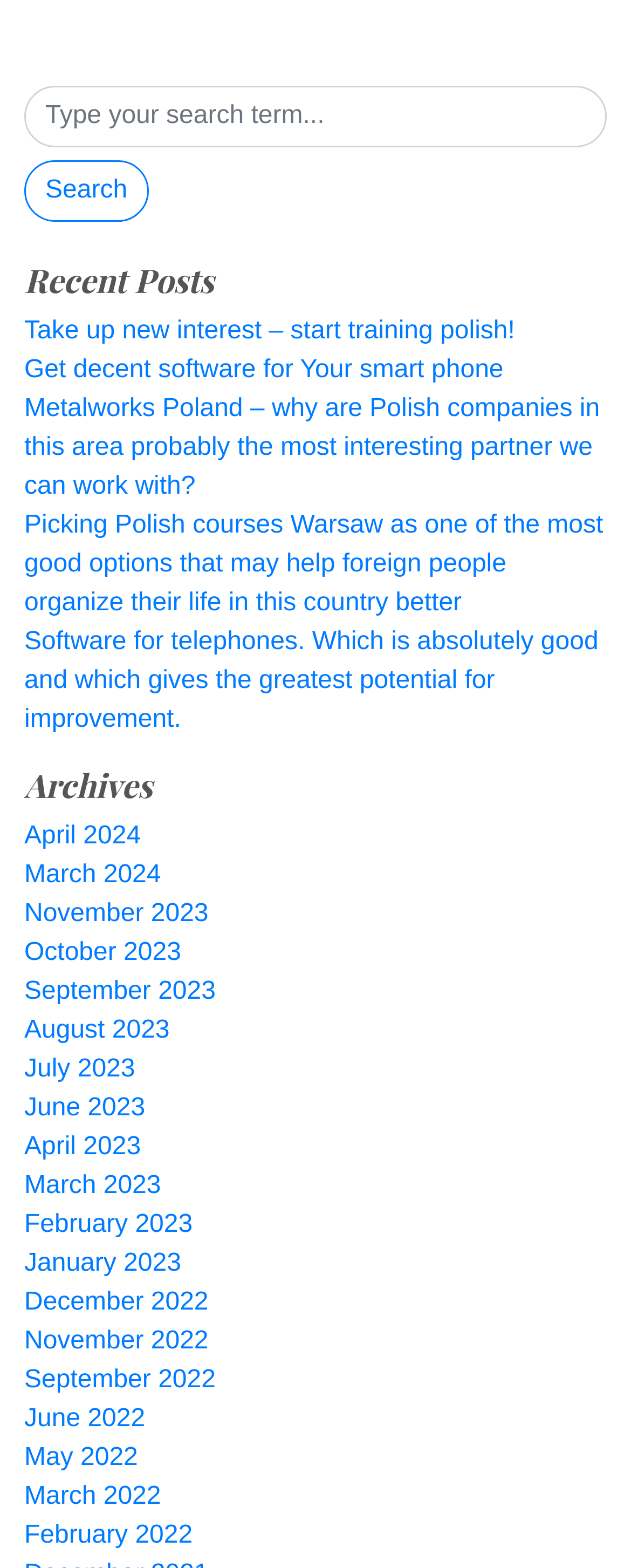How many links are under 'Recent Posts'?
Based on the image, provide your answer in one word or phrase.

5